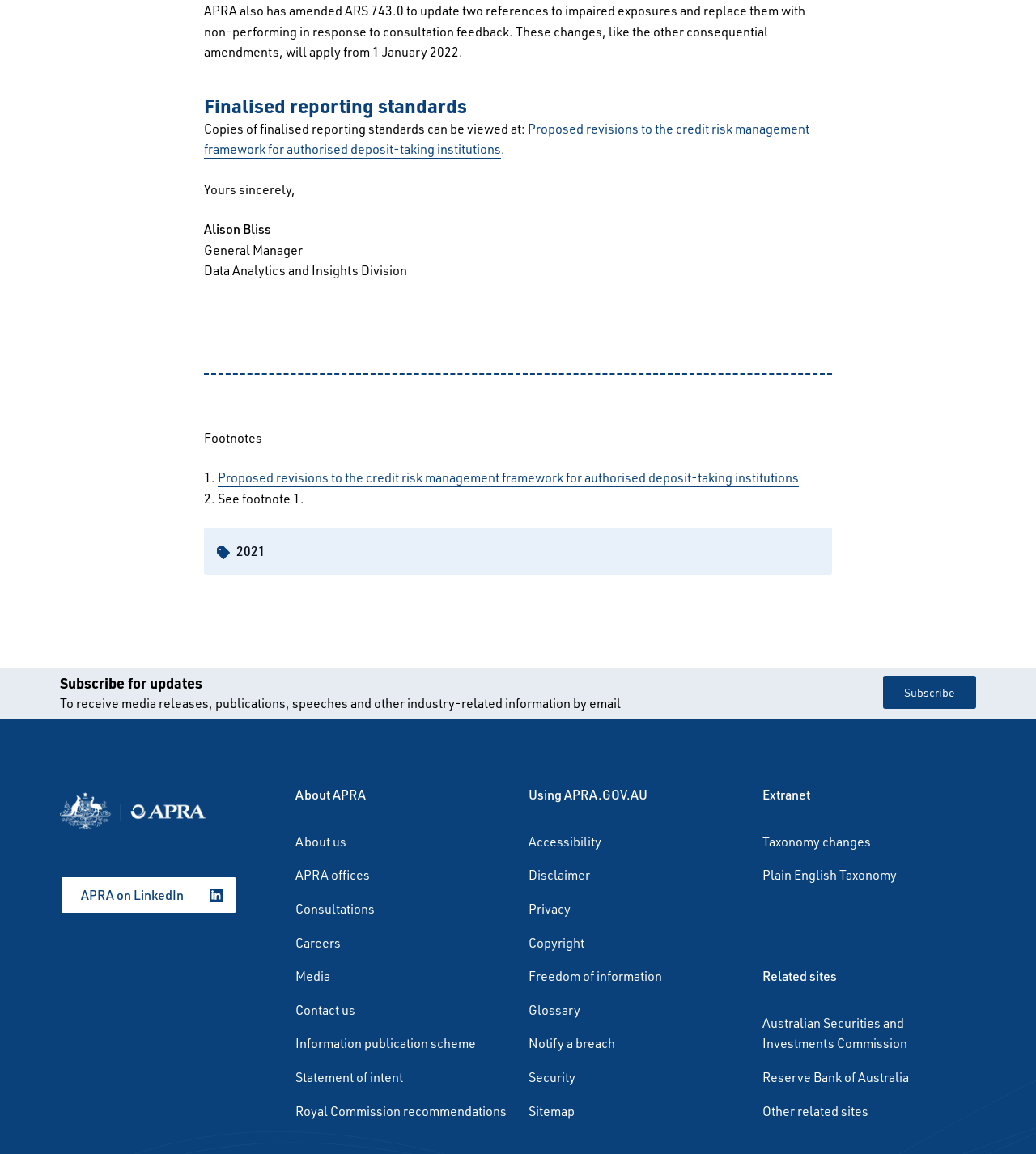Determine the bounding box coordinates for the clickable element to execute this instruction: "Follow APRA on LinkedIn". Provide the coordinates as four float numbers between 0 and 1, i.e., [left, top, right, bottom].

[0.058, 0.759, 0.229, 0.793]